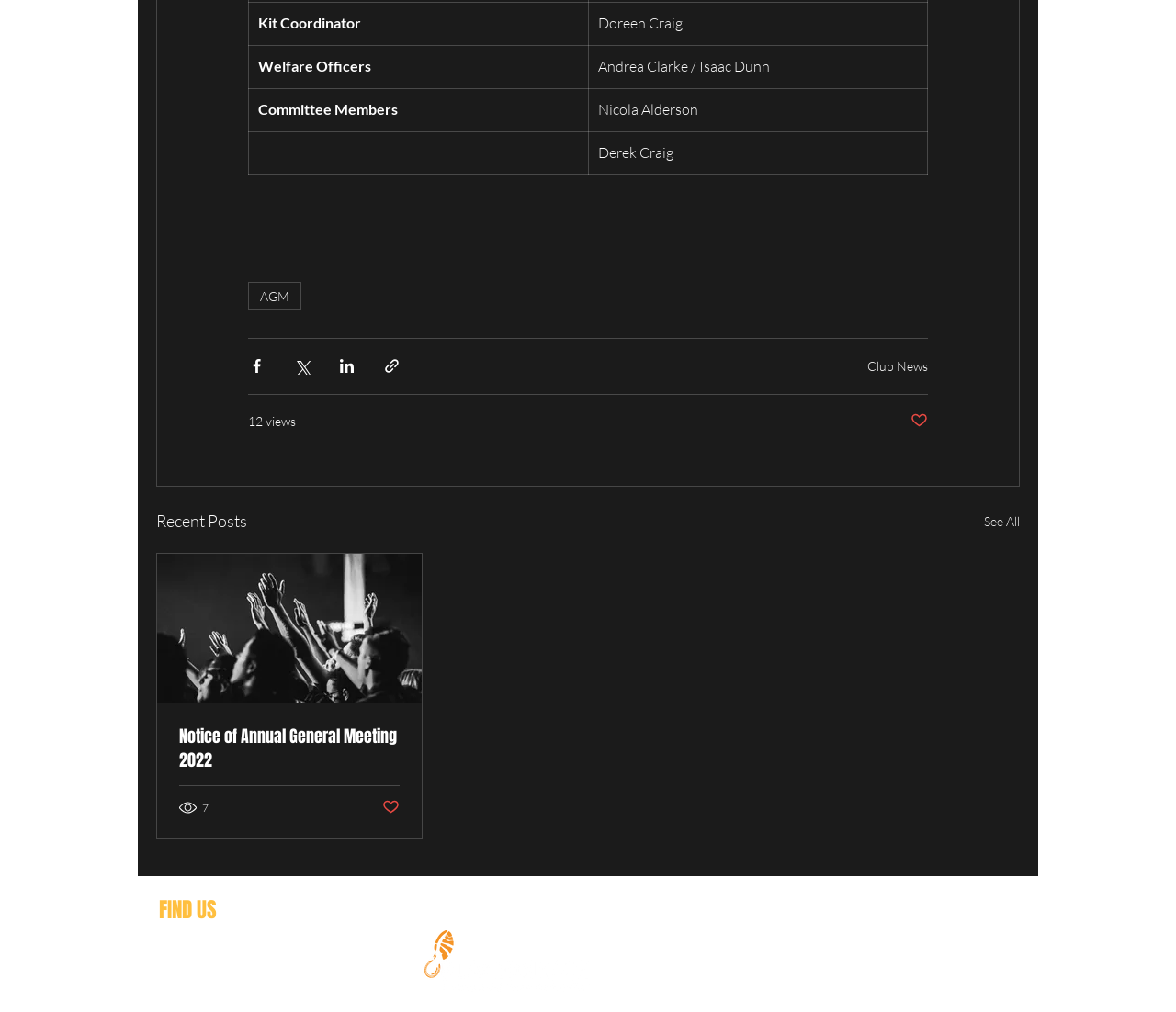What is the name of the club?
Provide an in-depth and detailed answer to the question.

I found the name of the club in the 'FIND US' section, where it is written as 'Blaydon Harrier & Athletics Club'.